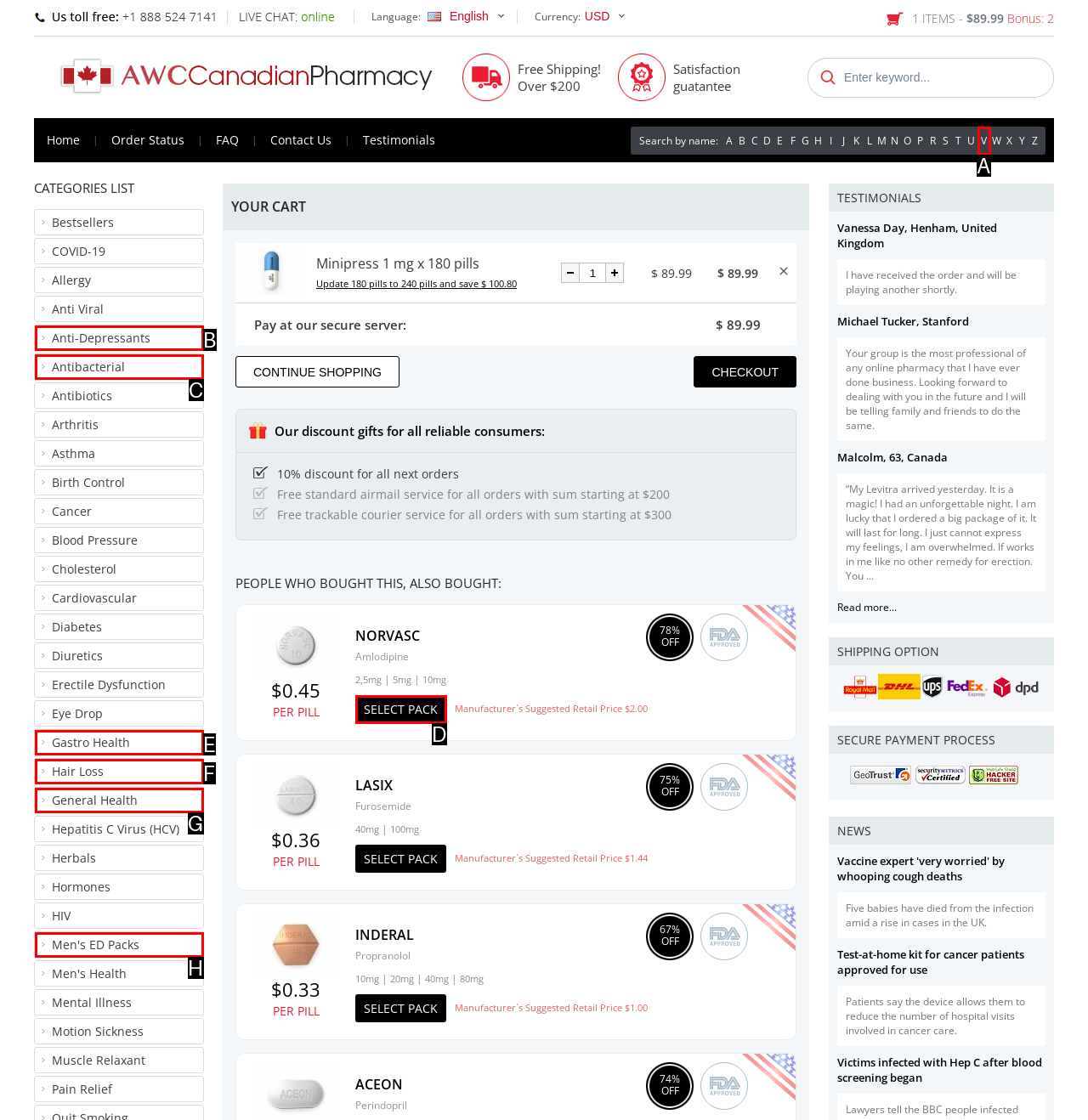From the options shown, which one fits the description: Men's ED Packs? Respond with the appropriate letter.

H